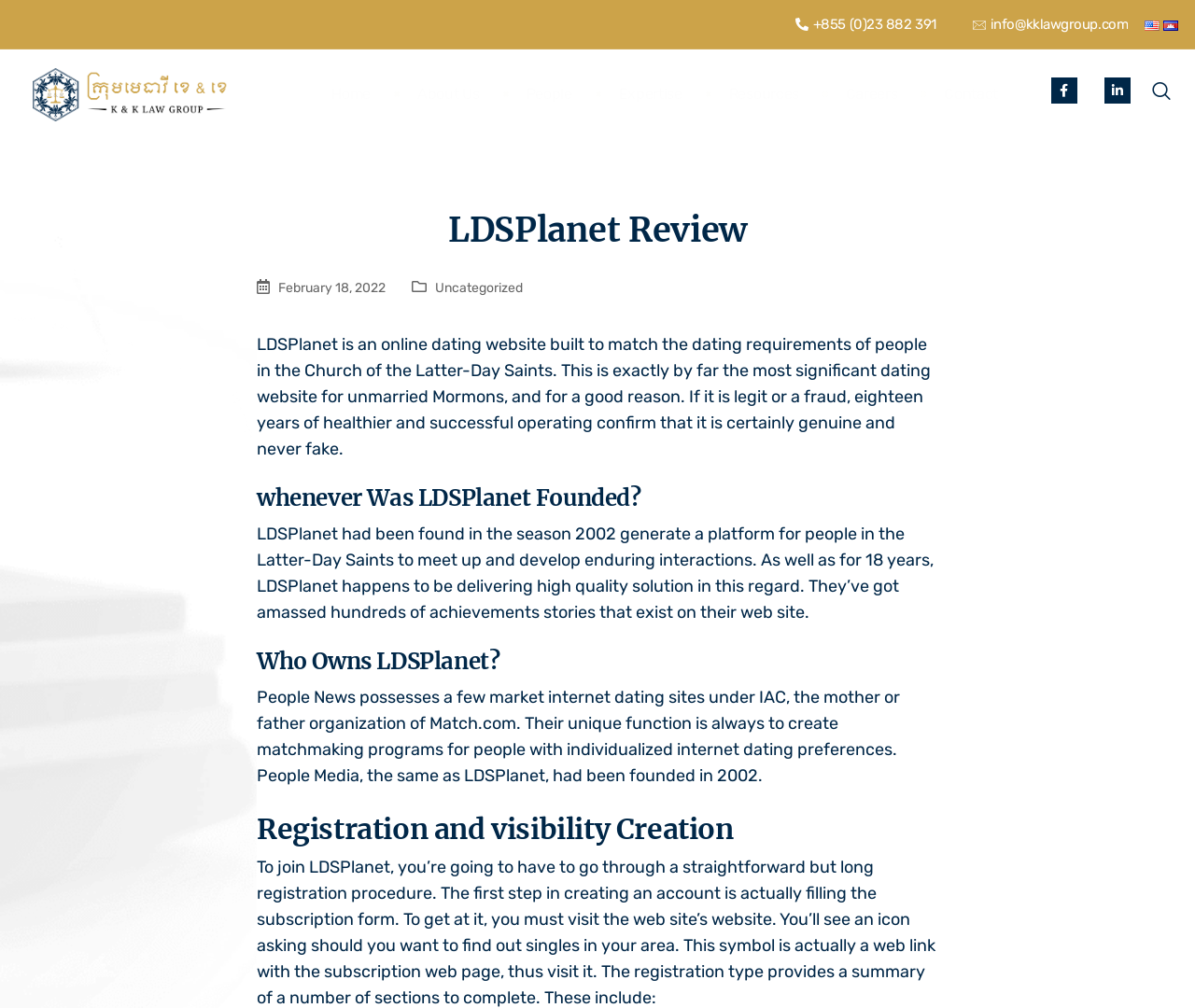Locate the bounding box coordinates of the item that should be clicked to fulfill the instruction: "Click the 'K & K Law Group' link".

[0.027, 0.068, 0.191, 0.12]